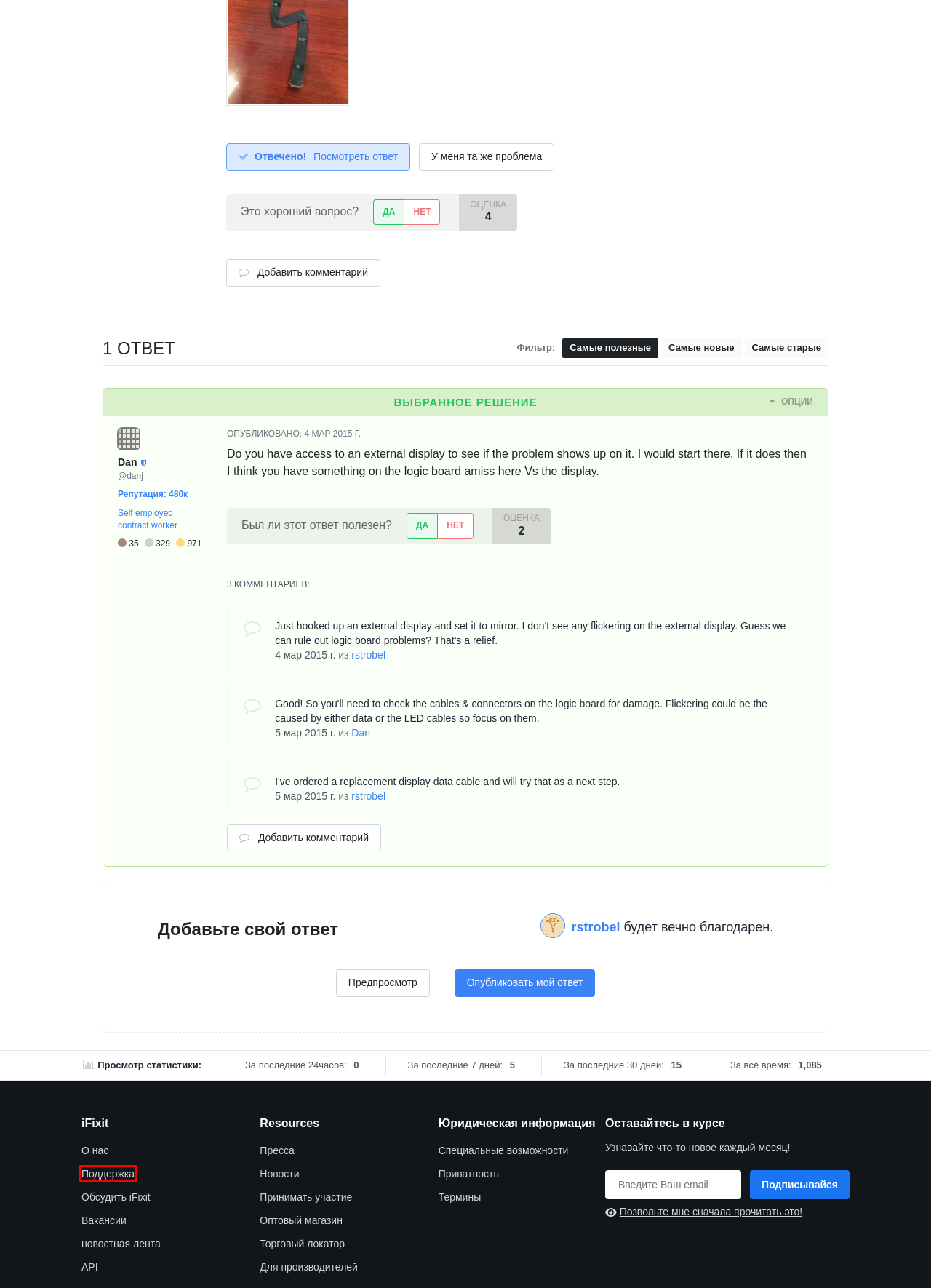Take a look at the provided webpage screenshot featuring a red bounding box around an element. Select the most appropriate webpage description for the page that loads after clicking on the element inside the red bounding box. Here are the candidates:
A. iMac Intel 21.5" EMC 2428 (Mid 2011) Parts | iFixit
B. iFixit Support
C. iMac Intel 21.5" Repair Forum - iFixit
D. iMac Intel 21.5" EMC 2428 Repair Forum - iFixit
E. iMac Intel 21.5" EMC 2428 Repair - iFixit
F. Home - iFixit Meta
G. iMac Repair Forum - iFixit
H. Mac Repair Forum - iFixit

B